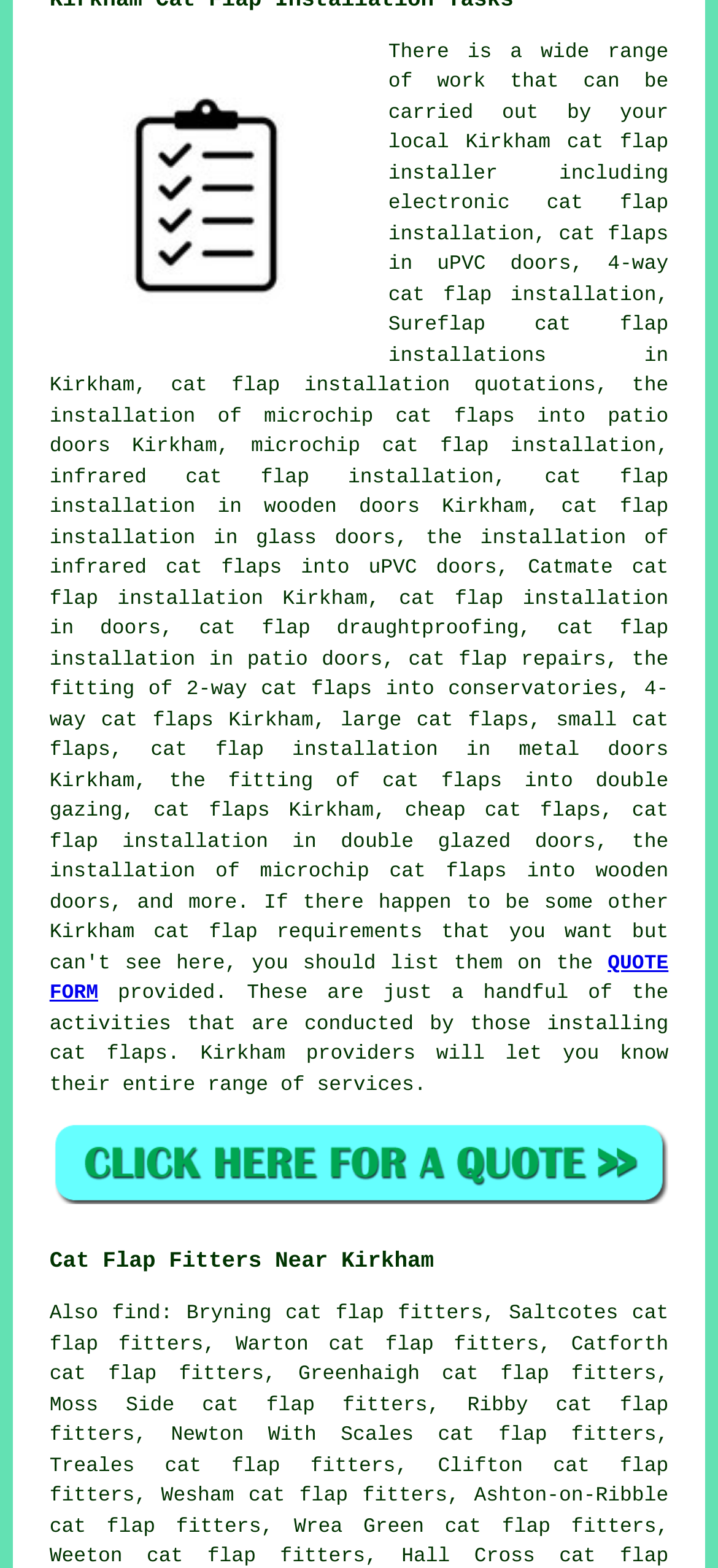What is the location related to the cat flap installation services?
Please look at the screenshot and answer in one word or a short phrase.

Kirkham